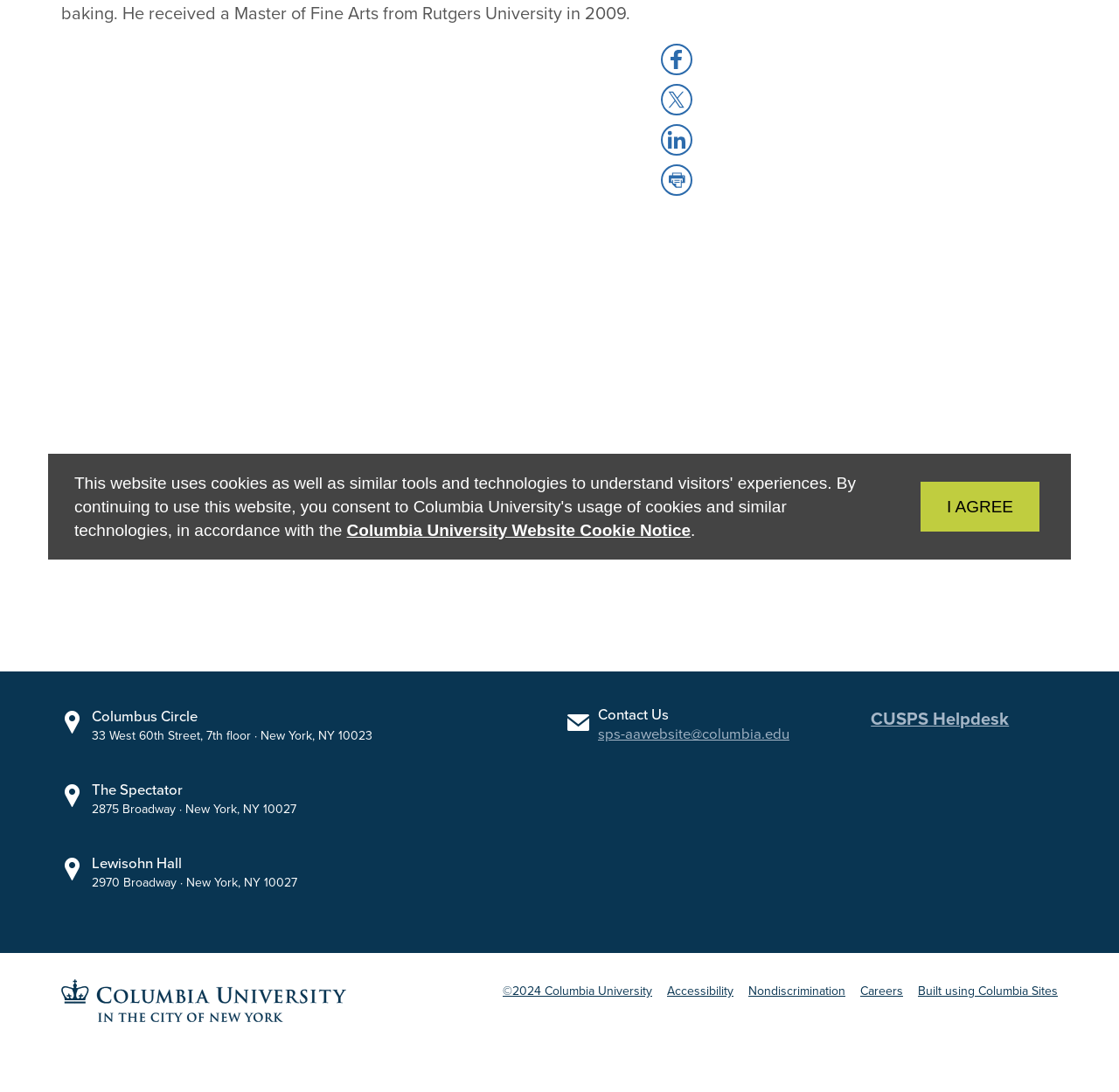Using the description "Accessibility", predict the bounding box of the relevant HTML element.

[0.596, 0.899, 0.655, 0.916]